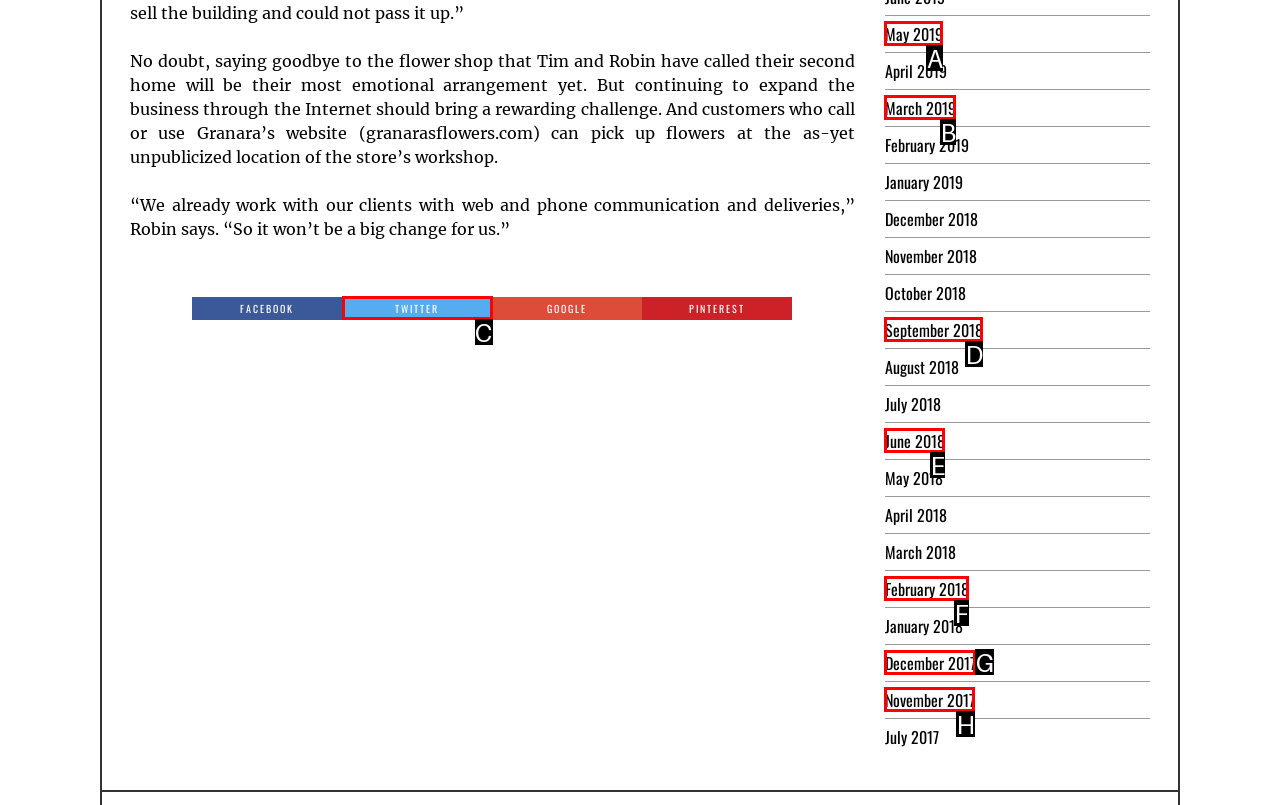Match the description: Twitter to the appropriate HTML element. Respond with the letter of your selected option.

C